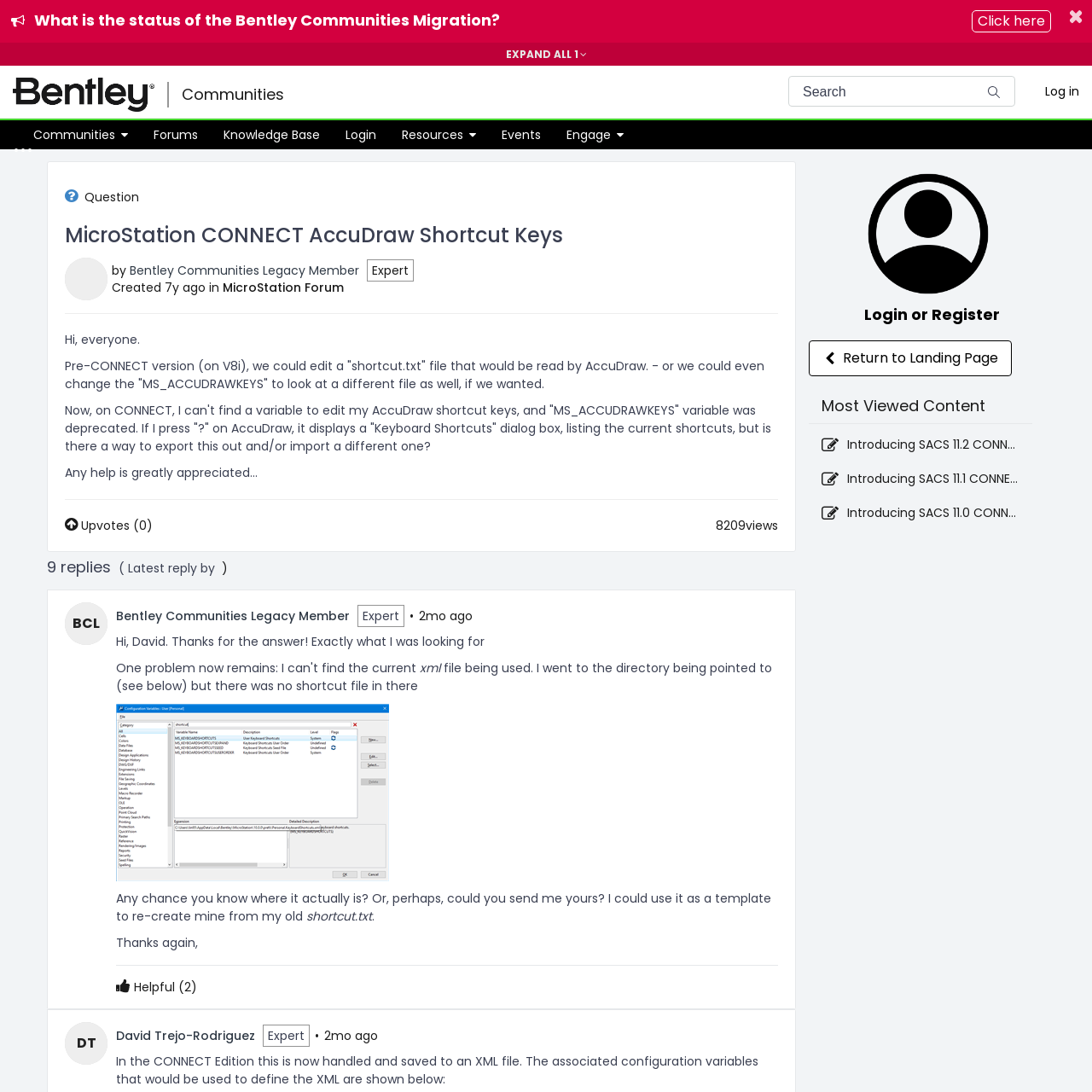Identify the bounding box coordinates of the element that should be clicked to fulfill this task: "Go to the homepage". The coordinates should be provided as four float numbers between 0 and 1, i.e., [left, top, right, bottom].

[0.0, 0.067, 0.153, 0.106]